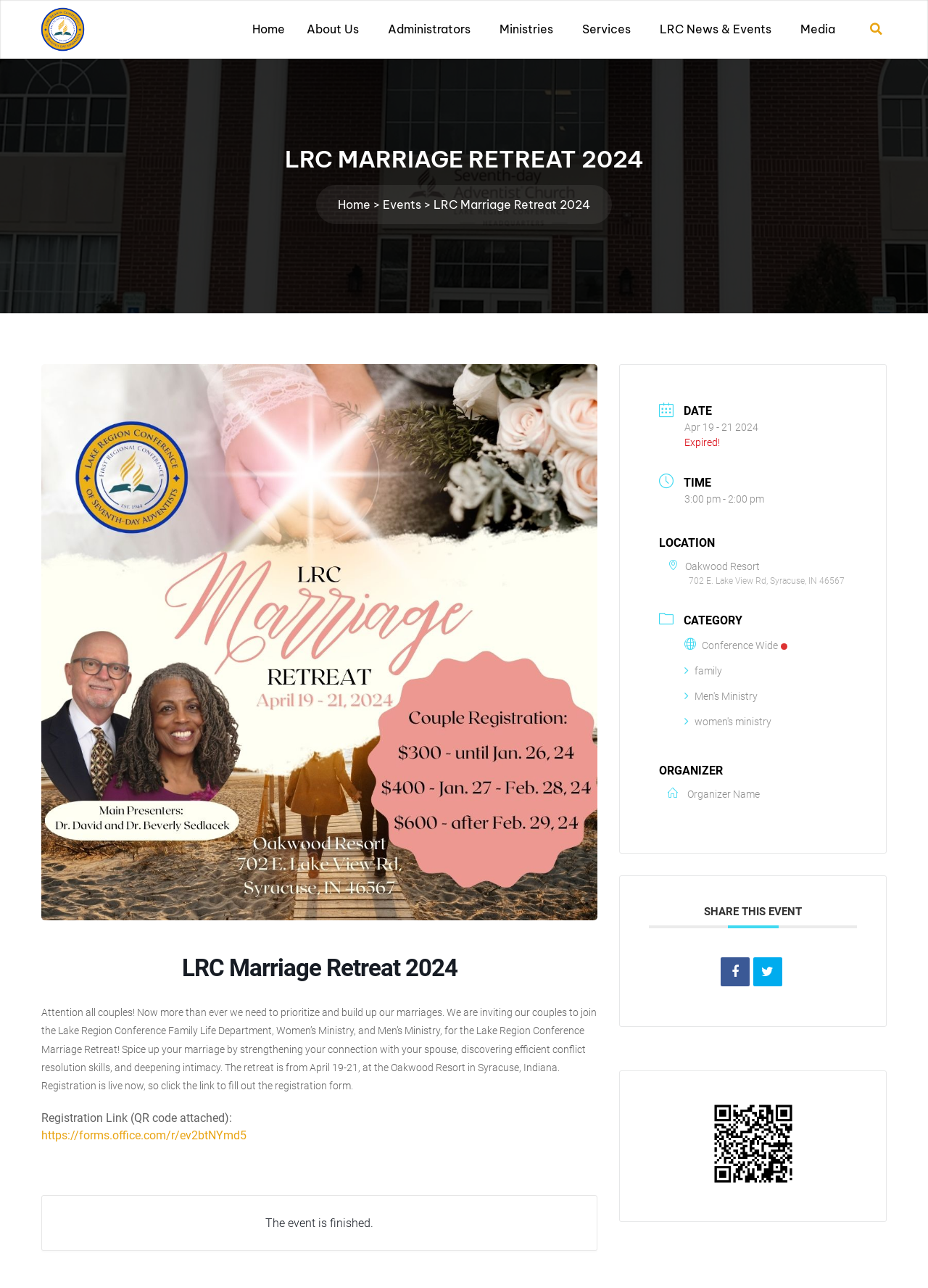How can I register for the event? Based on the image, give a response in one word or a short phrase.

Click the registration link